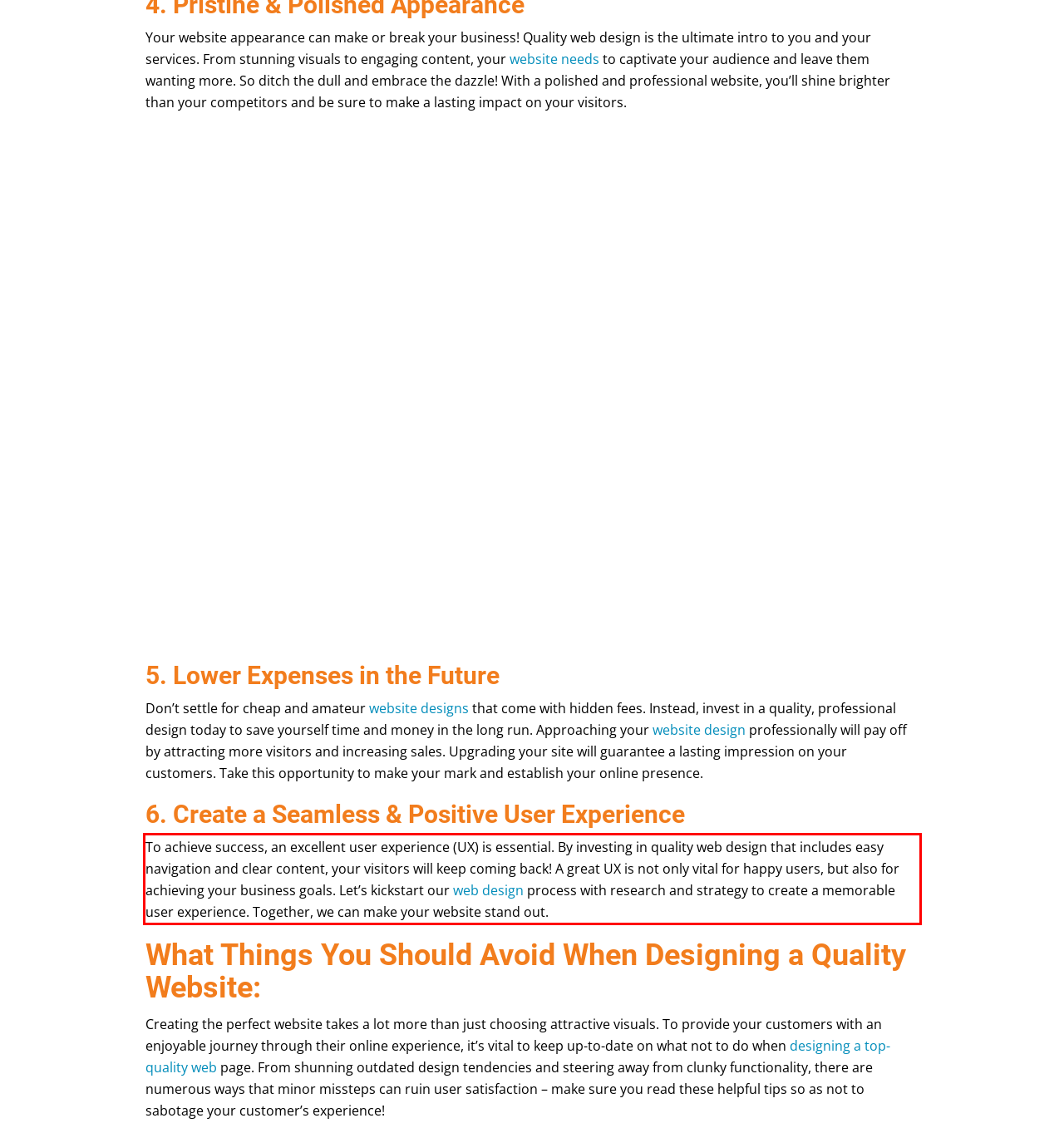Examine the webpage screenshot and use OCR to obtain the text inside the red bounding box.

To achieve success, an excellent user experience (UX) is essential. By investing in quality web design that includes easy navigation and clear content, your visitors will keep coming back! A great UX is not only vital for happy users, but also for achieving your business goals. Let’s kickstart our web design process with research and strategy to create a memorable user experience. Together, we can make your website stand out.